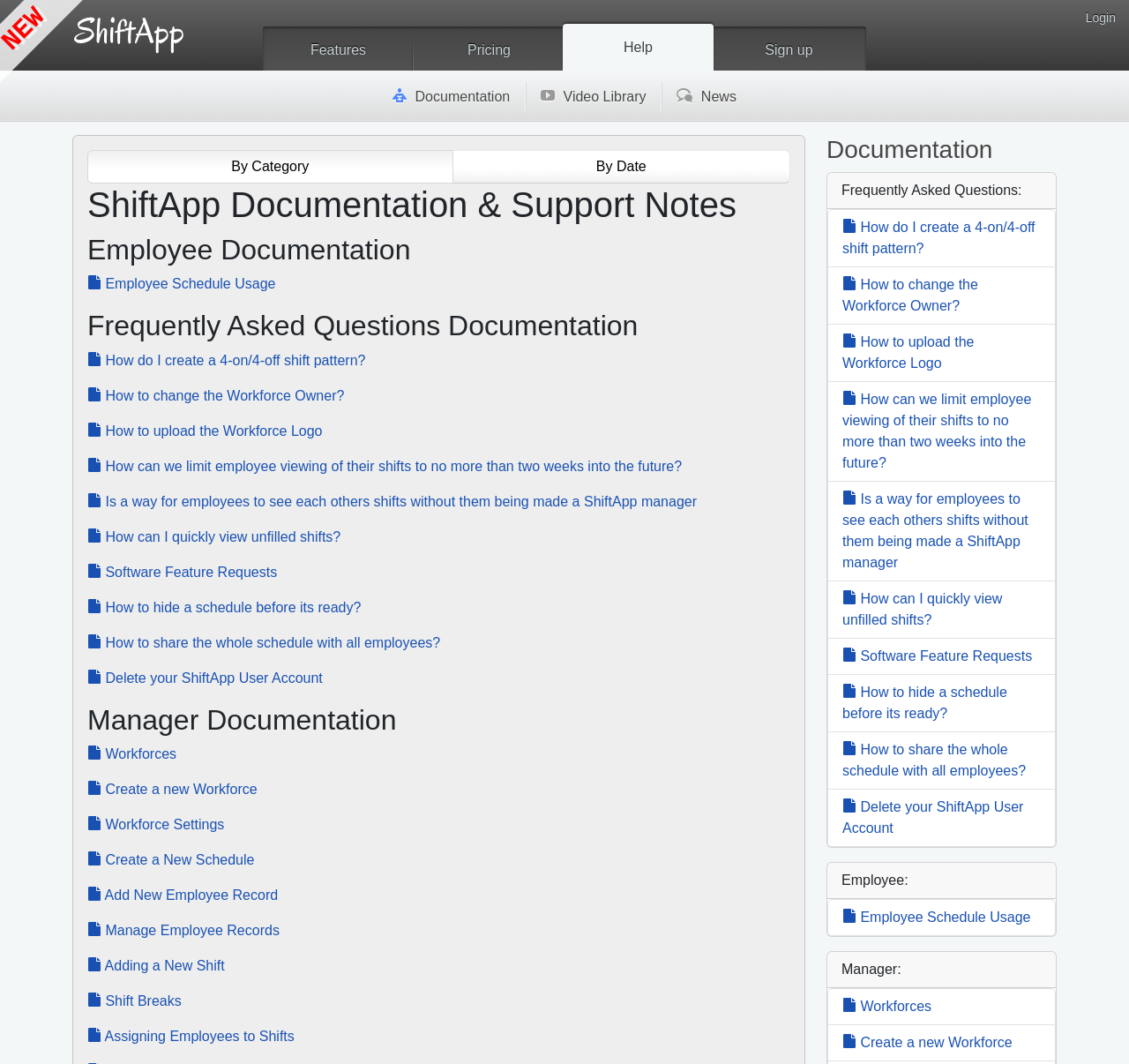How can employees limit their shift viewing to two weeks into the future?
Look at the image and respond with a single word or a short phrase.

See FAQs